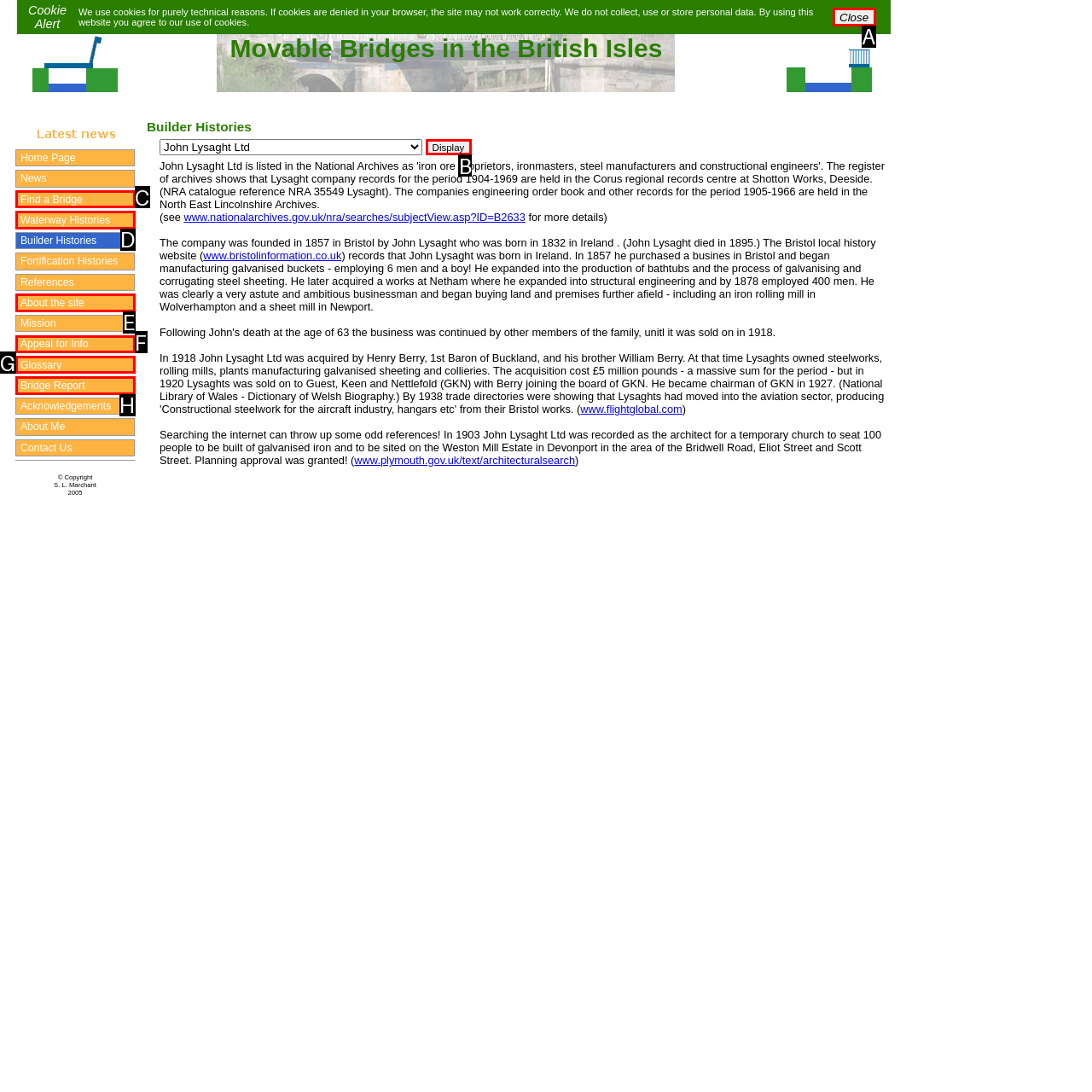Determine which HTML element to click to execute the following task: Click the Display button Answer with the letter of the selected option.

B